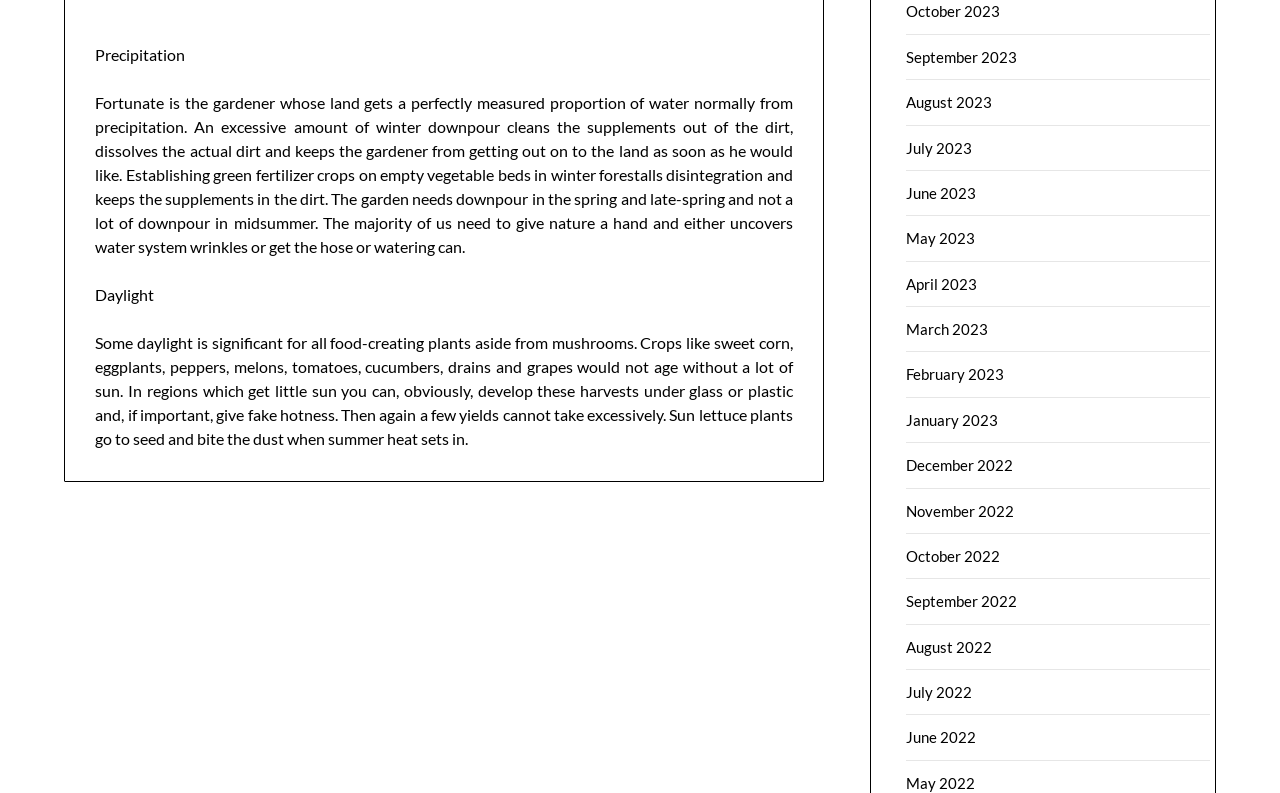Locate the bounding box coordinates of the UI element described by: "January 2023". Provide the coordinates as four float numbers between 0 and 1, formatted as [left, top, right, bottom].

[0.708, 0.518, 0.78, 0.541]